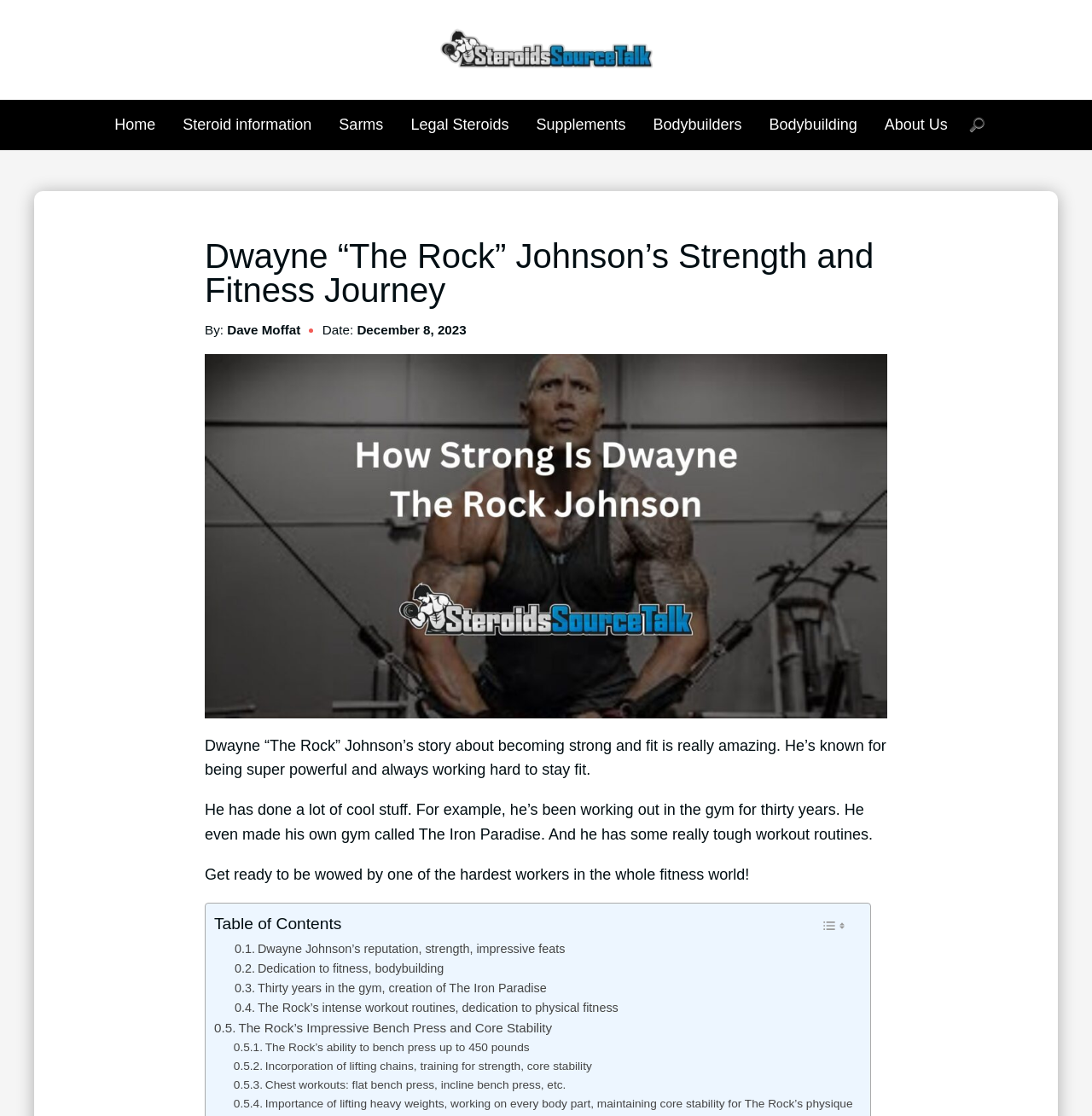Identify the bounding box coordinates for the element you need to click to achieve the following task: "Learn about The Rock's intense workout routines". Provide the bounding box coordinates as four float numbers between 0 and 1, in the form [left, top, right, bottom].

[0.215, 0.894, 0.566, 0.912]